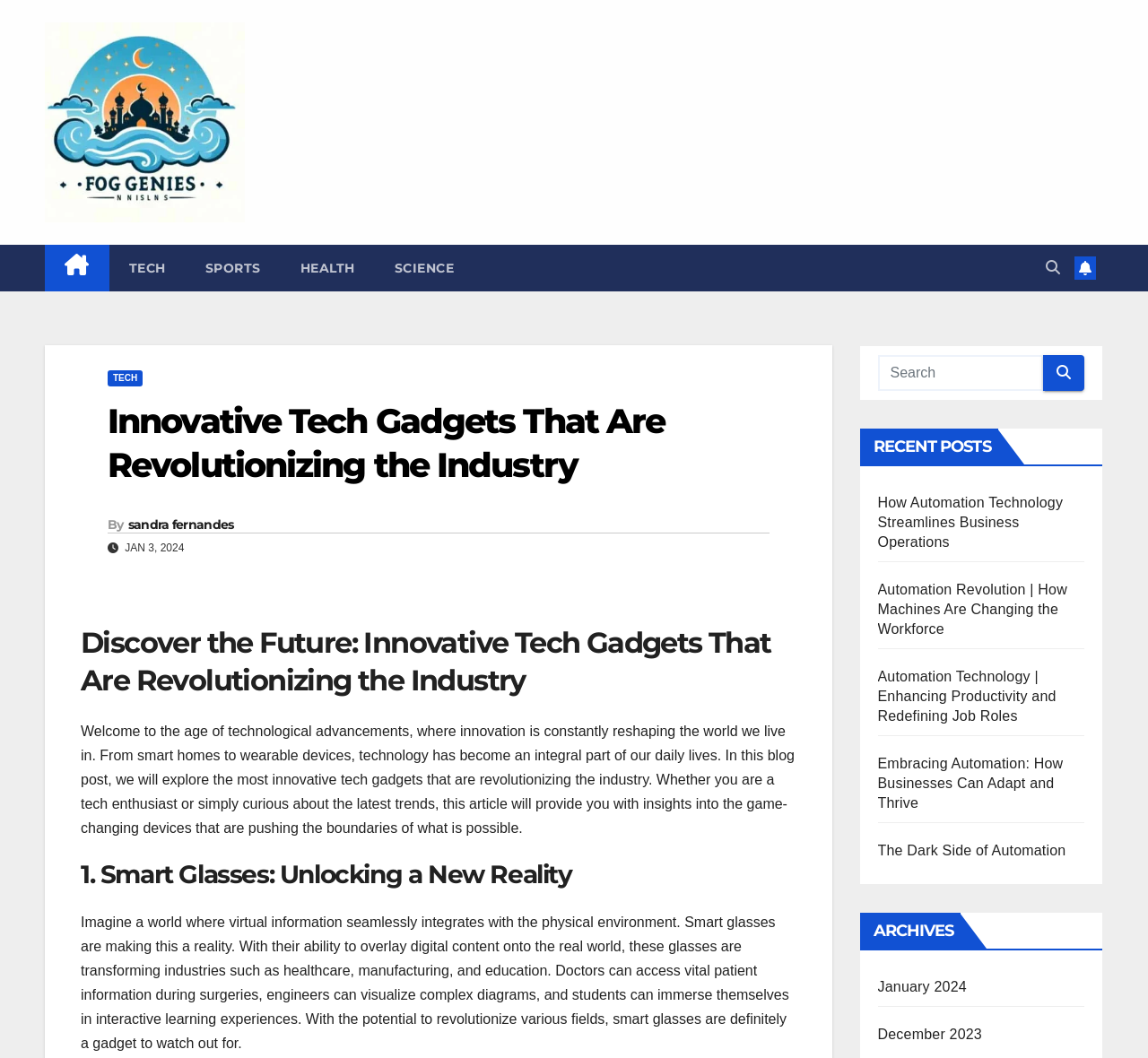Please locate the bounding box coordinates of the region I need to click to follow this instruction: "Search for something".

[0.764, 0.335, 0.945, 0.369]